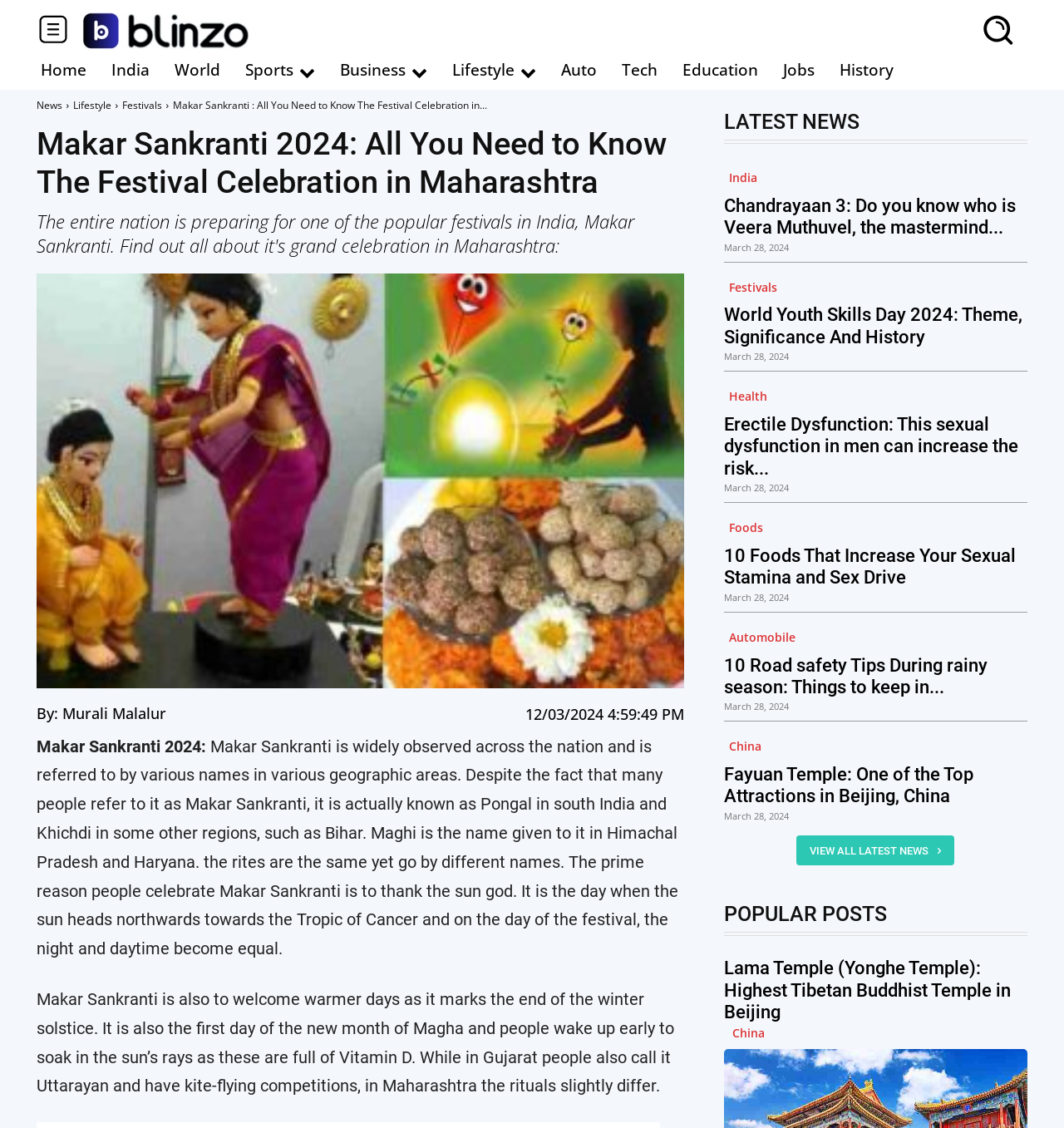What is the significance of Makar Sankranti in Maharashtra?
Using the visual information, answer the question in a single word or phrase.

End of winter solstice